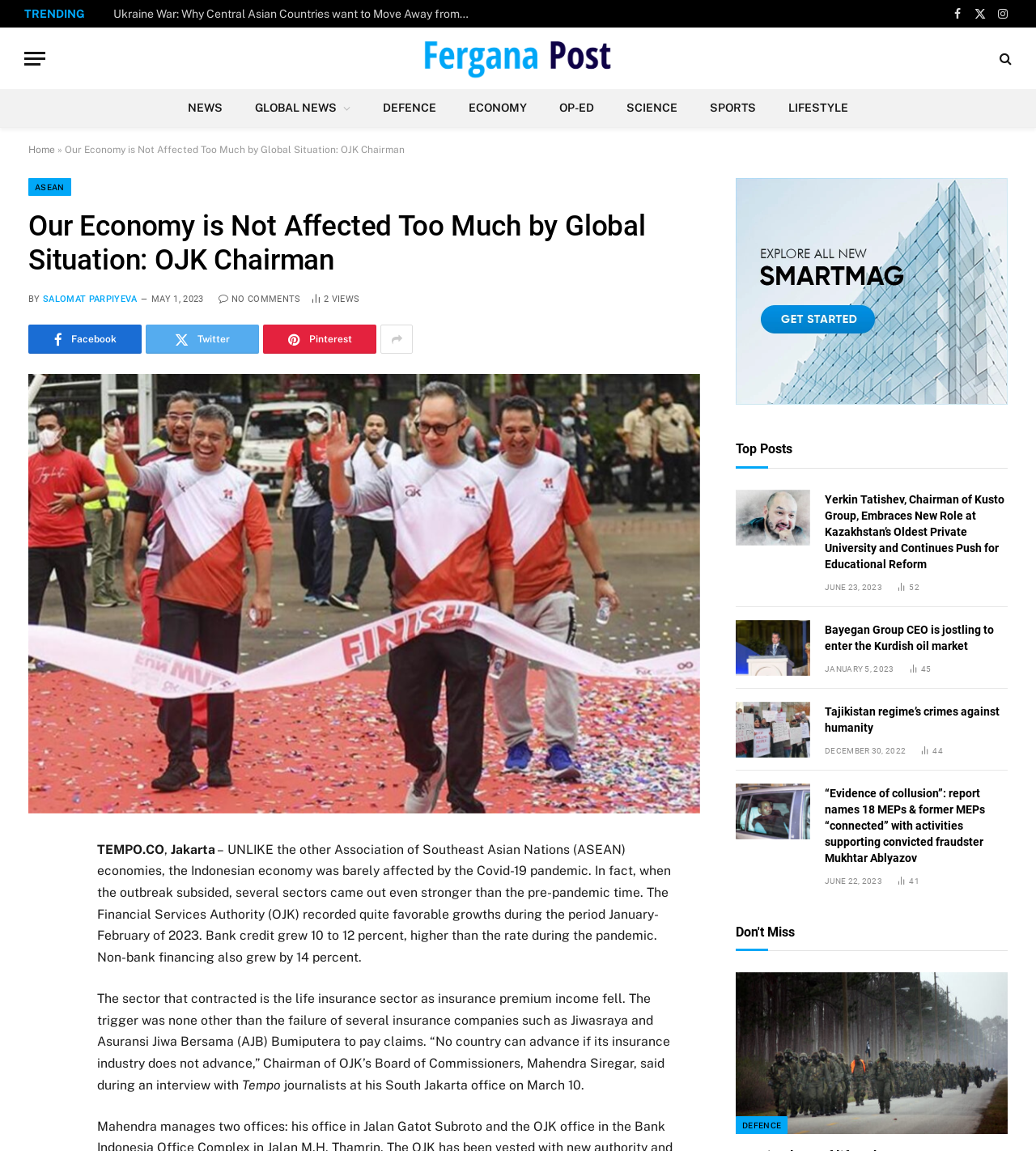From the details in the image, provide a thorough response to the question: What is the name of the person interviewed by Tempo journalists?

I found the answer by reading the article content, where it mentions 'Chairman of OJK’s Board of Commissioners, Mahendra Siregar, said during an interview with Tempo journalists...'.